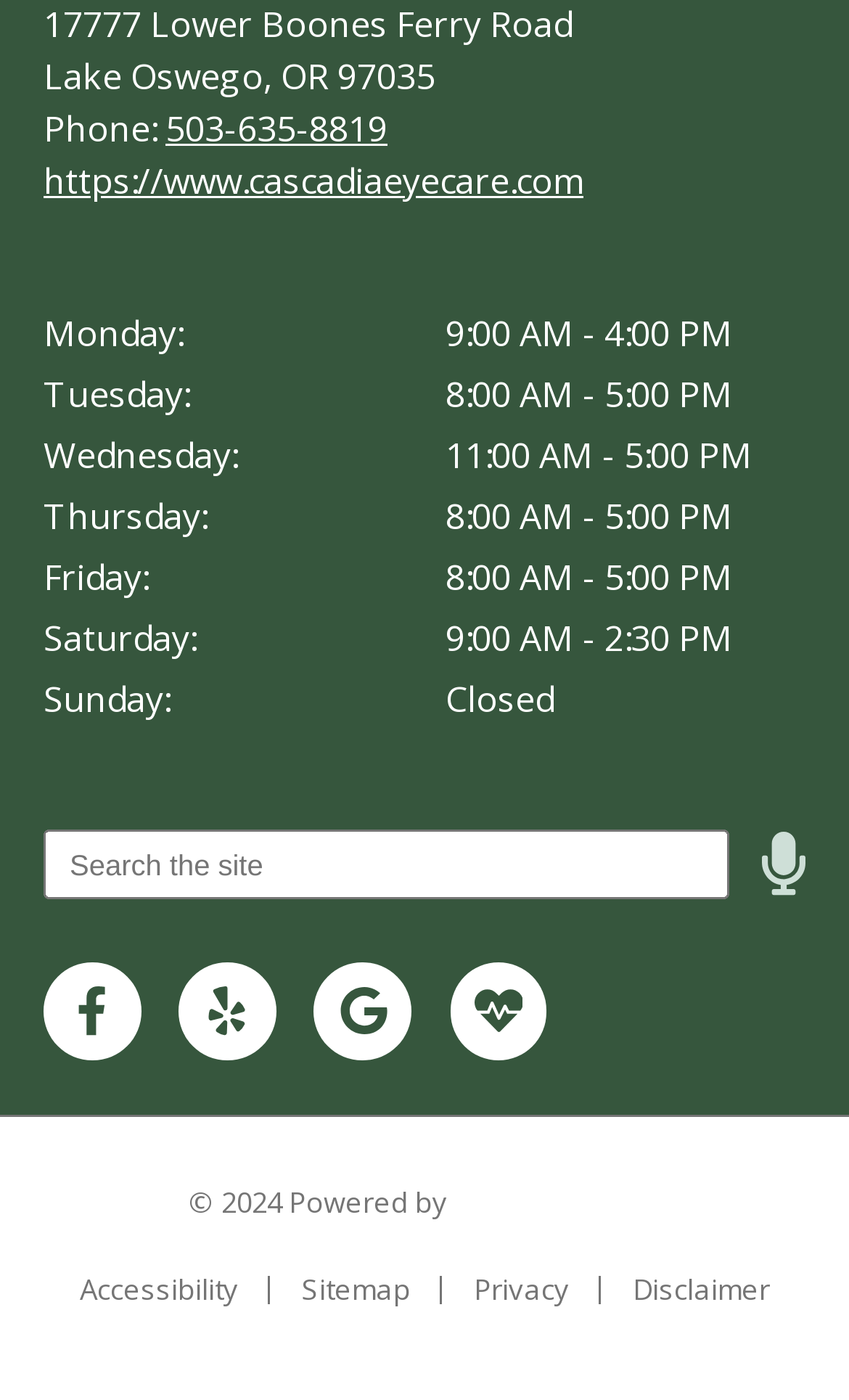What are the hours of operation on Saturday?
Based on the content of the image, thoroughly explain and answer the question.

I found the hours of operation on Saturday by looking at the StaticText elements with the OCR text 'Saturday:' and '9:00 AM - 2:30 PM'.